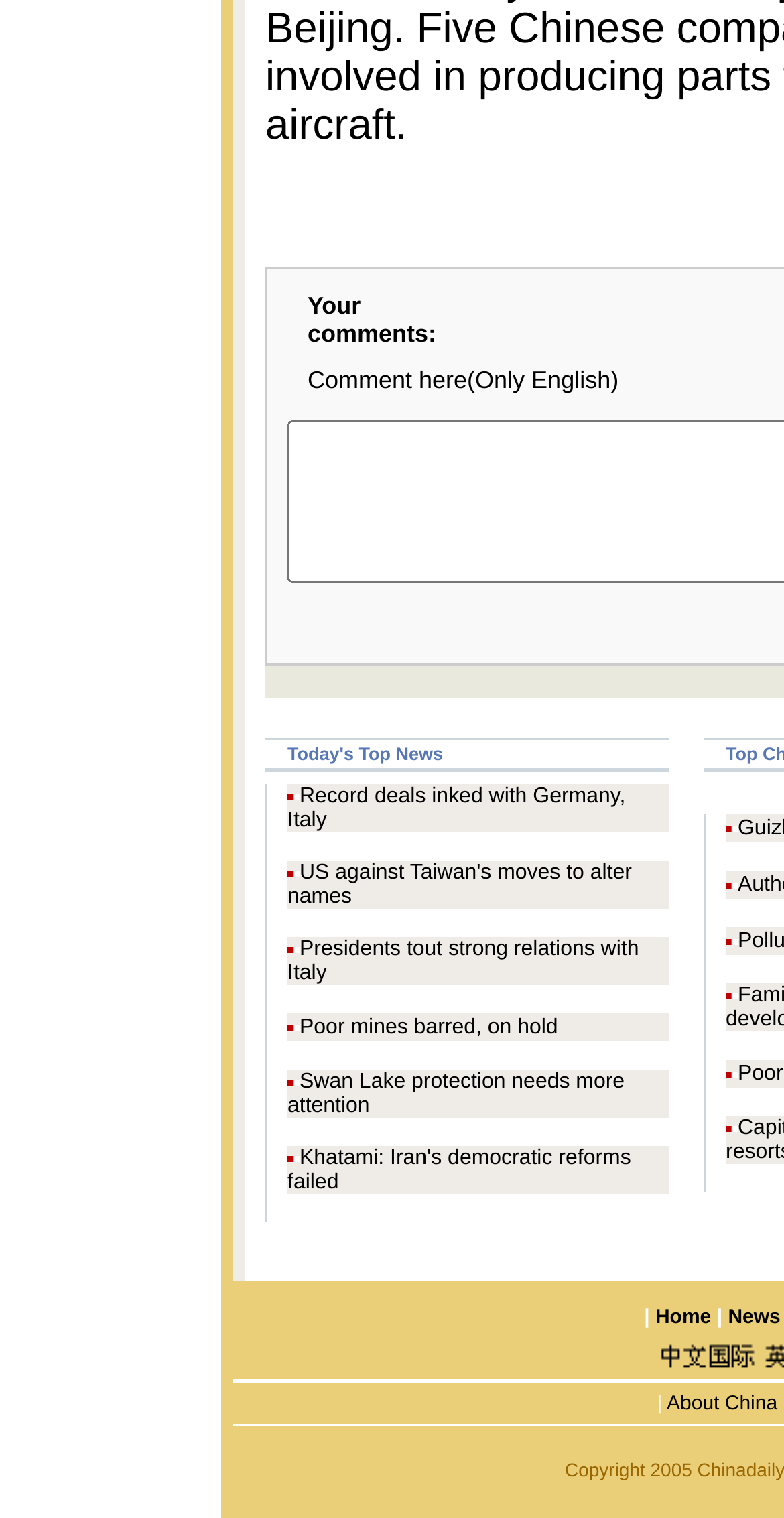Determine the bounding box coordinates for the HTML element mentioned in the following description: "alt="Mooney on Theatre logo"". The coordinates should be a list of four floats ranging from 0 to 1, represented as [left, top, right, bottom].

None